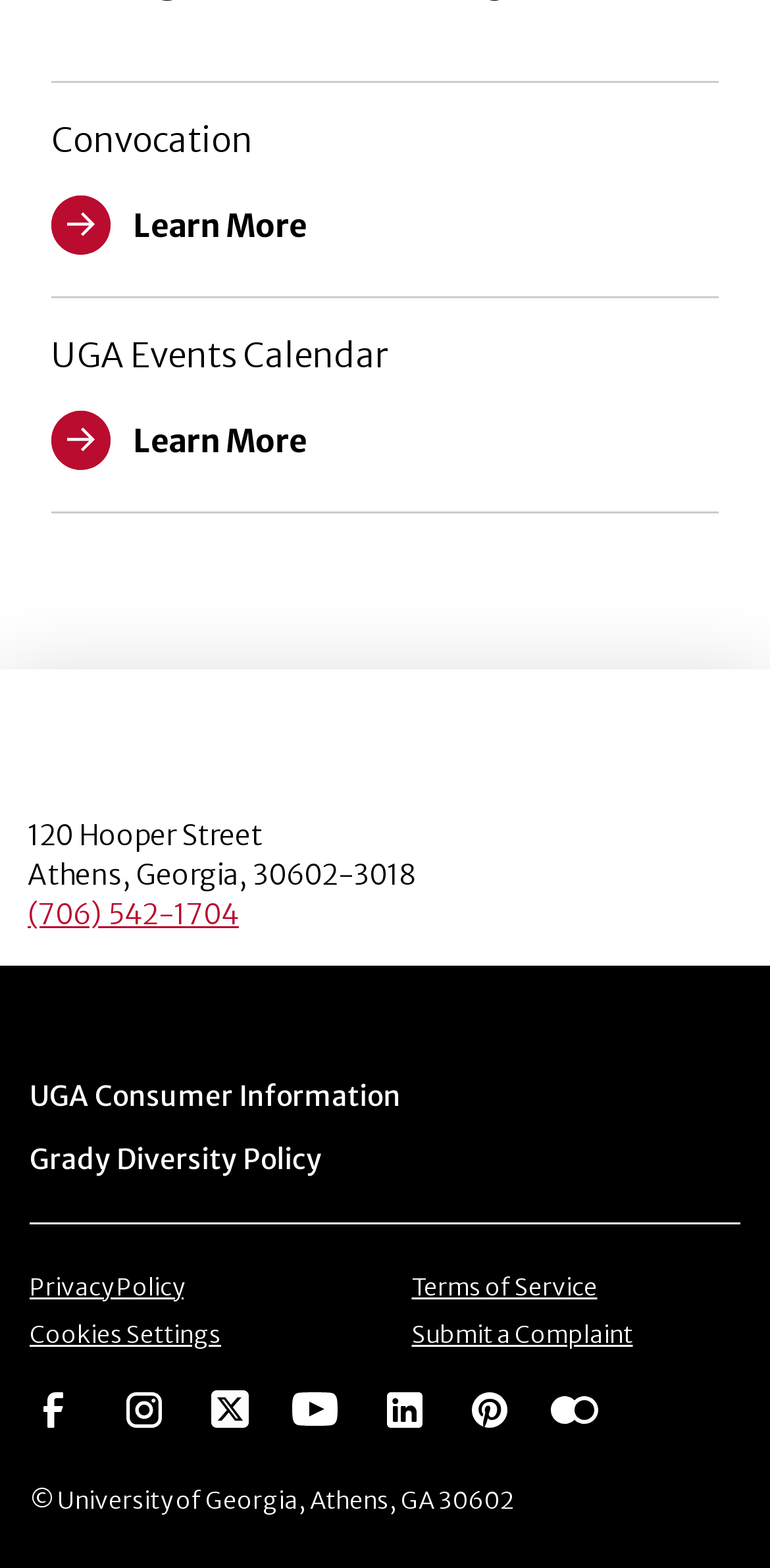Determine the bounding box coordinates of the area to click in order to meet this instruction: "Call (706) 542-1704".

[0.036, 0.571, 0.31, 0.594]